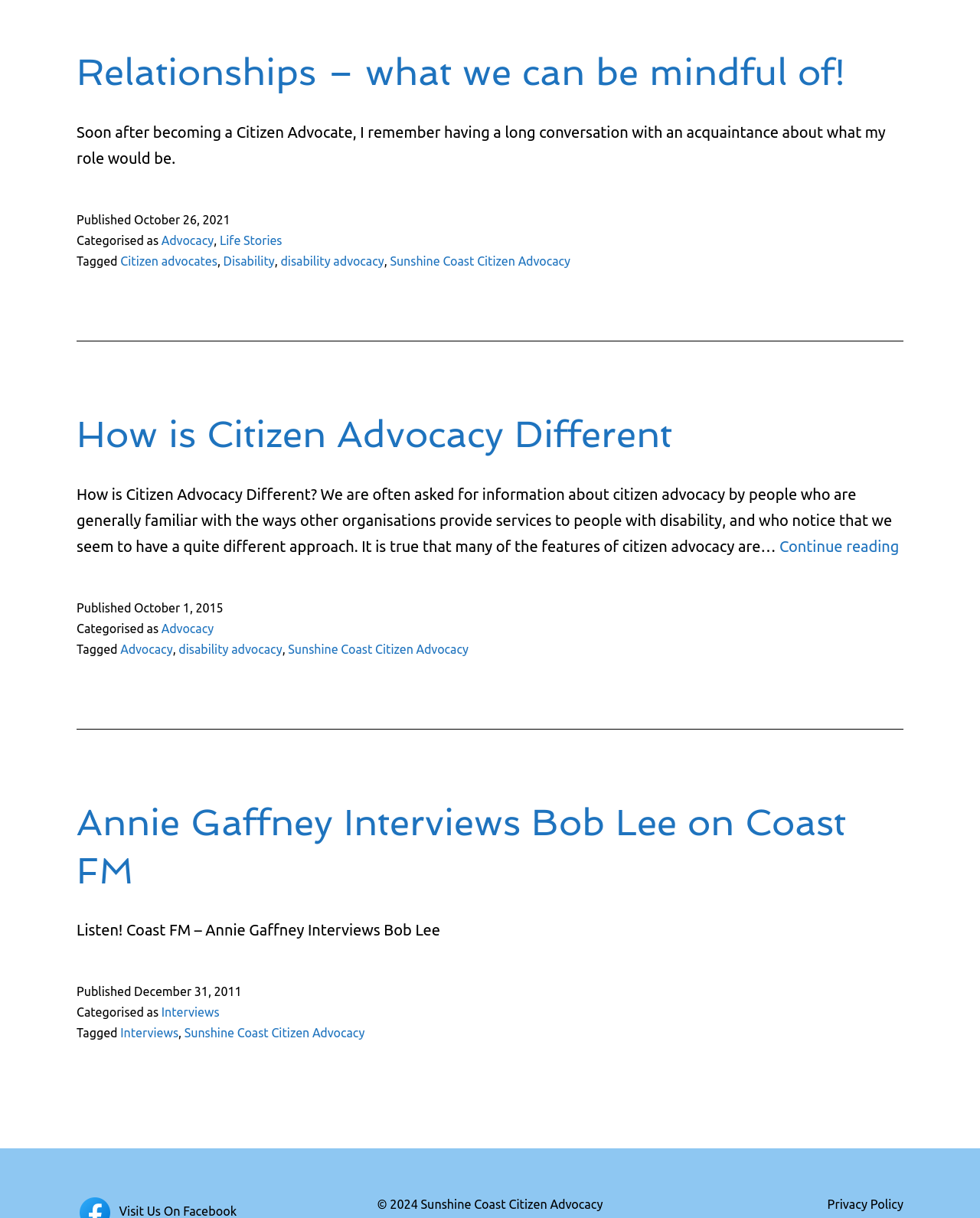Identify the bounding box coordinates for the region to click in order to carry out this instruction: "Read the article 'Relationships – what we can be mindful of!'". Provide the coordinates using four float numbers between 0 and 1, formatted as [left, top, right, bottom].

[0.078, 0.042, 0.862, 0.077]